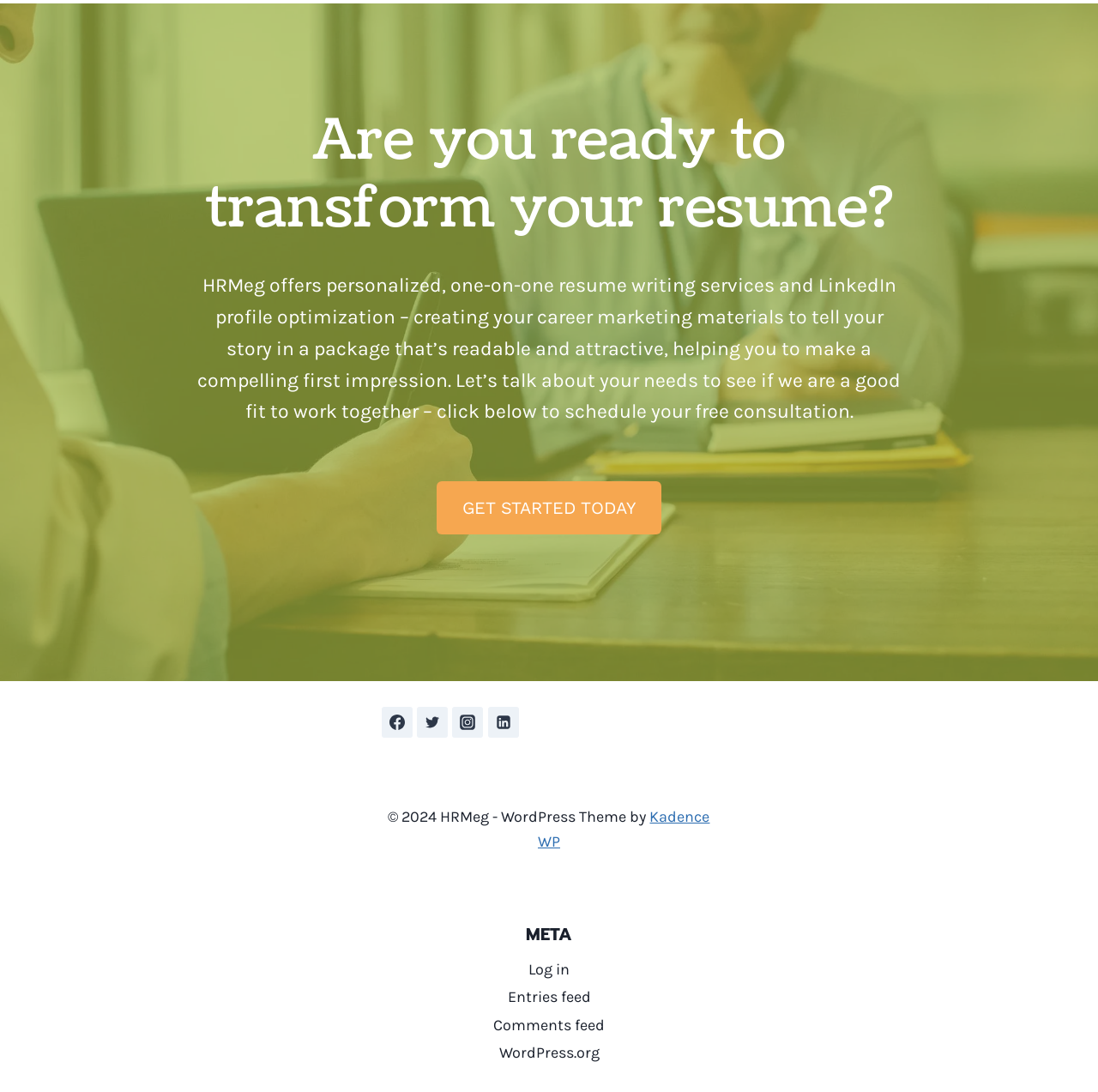Show the bounding box coordinates for the element that needs to be clicked to execute the following instruction: "Check the WordPress.org link". Provide the coordinates in the form of four float numbers between 0 and 1, i.e., [left, top, right, bottom].

[0.454, 0.955, 0.546, 0.972]